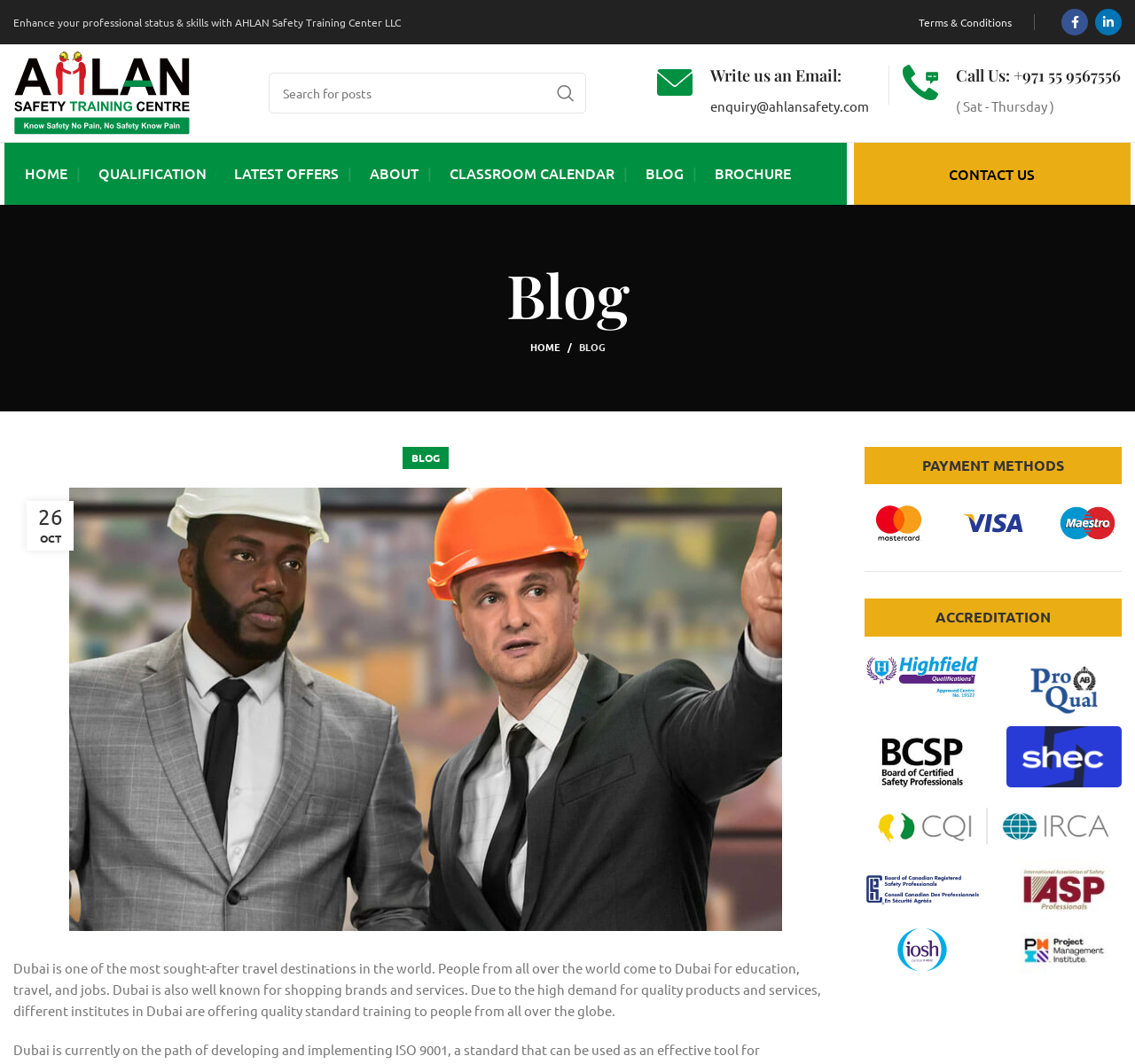Determine the bounding box coordinates (top-left x, top-left y, bottom-right x, bottom-right y) of the UI element described in the following text: Student Services

None